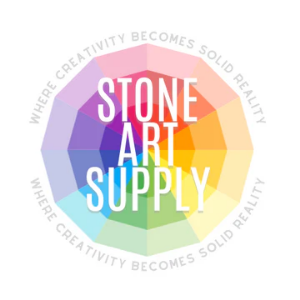Elaborate on the image with a comprehensive description.

The image features the logo of "Stone Art Supply," showcasing a vibrant and colorful hexagonal design. The logo is centrally placed with an array of pastel colors transitioning through a spectrum, emphasizing creativity and artistry. Surrounding the hexagon, there are two inscriptions: "WHERE CREATIVITY BECOMES SOLID REALITY," which reflects the brand’s mission to inspire and empower artists. The modern typography of "STONE ART SUPPLY" is prominently displayed in white, contrasting against the colorful background, creating a visually striking representation of the brand’s identity in the arts and crafts community. This logo encapsulates the essence of creativity and the high-quality art supplies offered by Stone Art Supply.